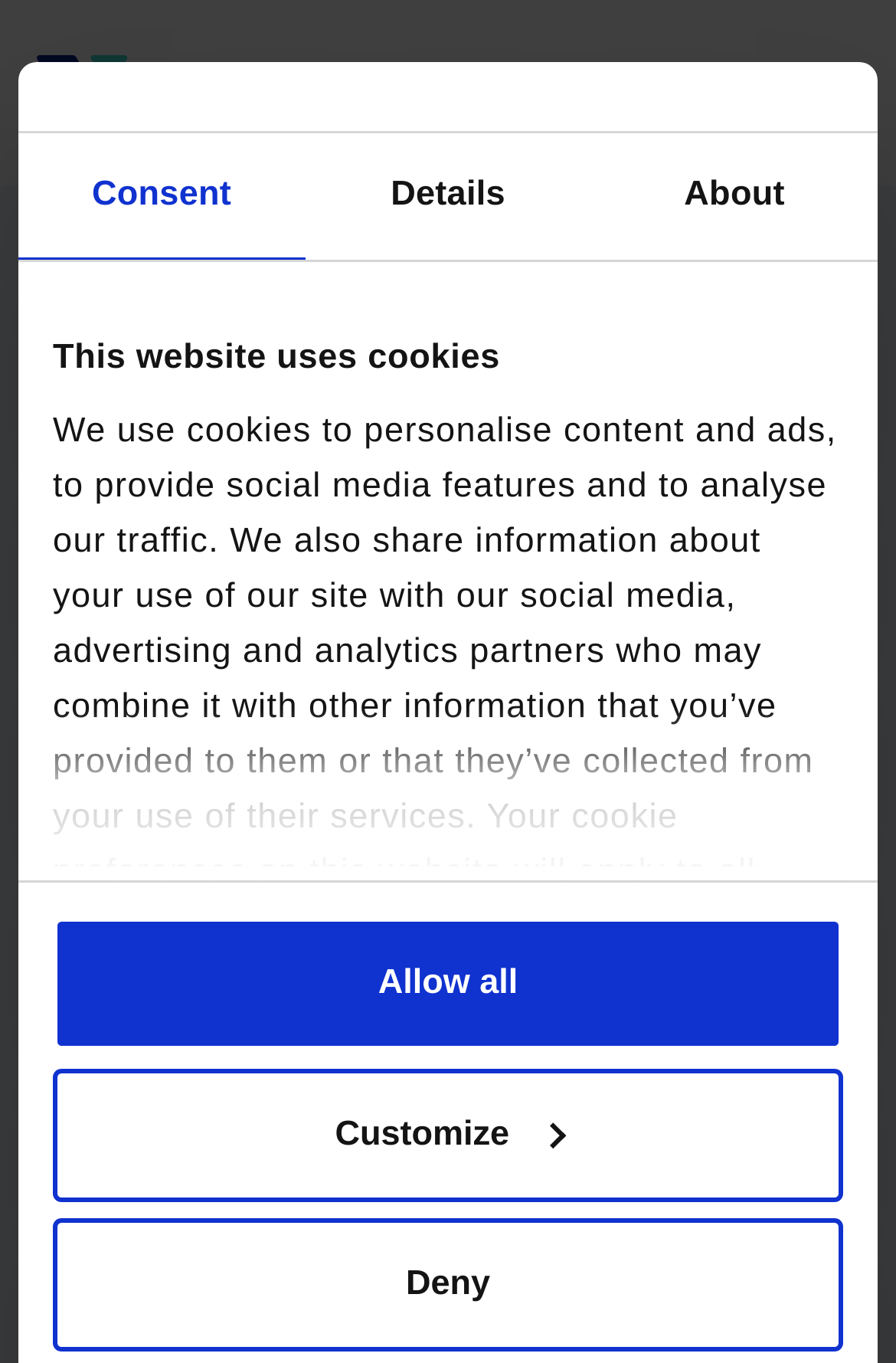Provide a short answer to the following question with just one word or phrase: What is the main topic of the webpage?

Verbit's professional transcribers